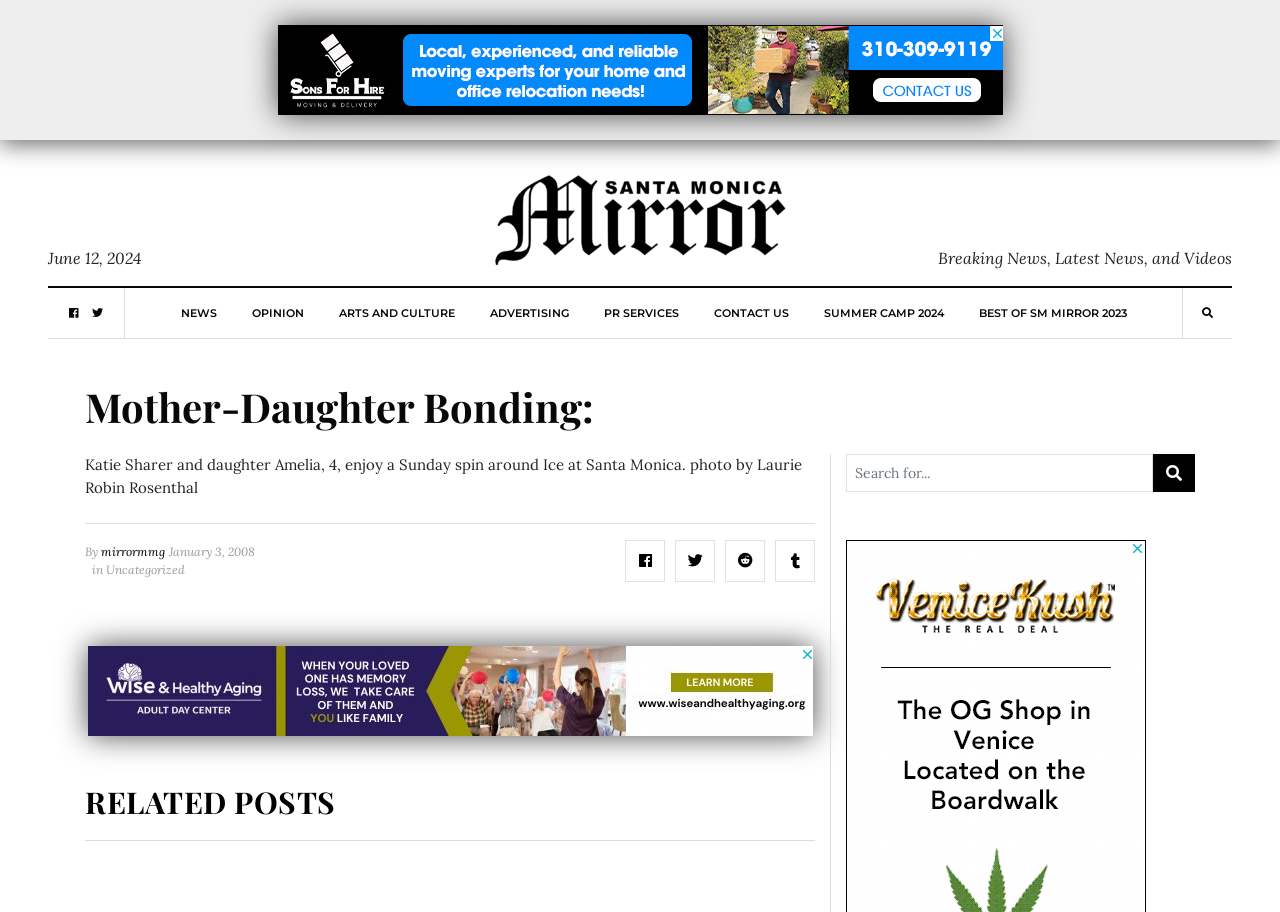Please provide the bounding box coordinates for the UI element as described: "Arts and Culture". The coordinates must be four floats between 0 and 1, represented as [left, top, right, bottom].

[0.264, 0.316, 0.355, 0.371]